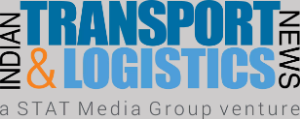Respond to the question below with a single word or phrase: What is the focus of the publication?

transport and logistics sector